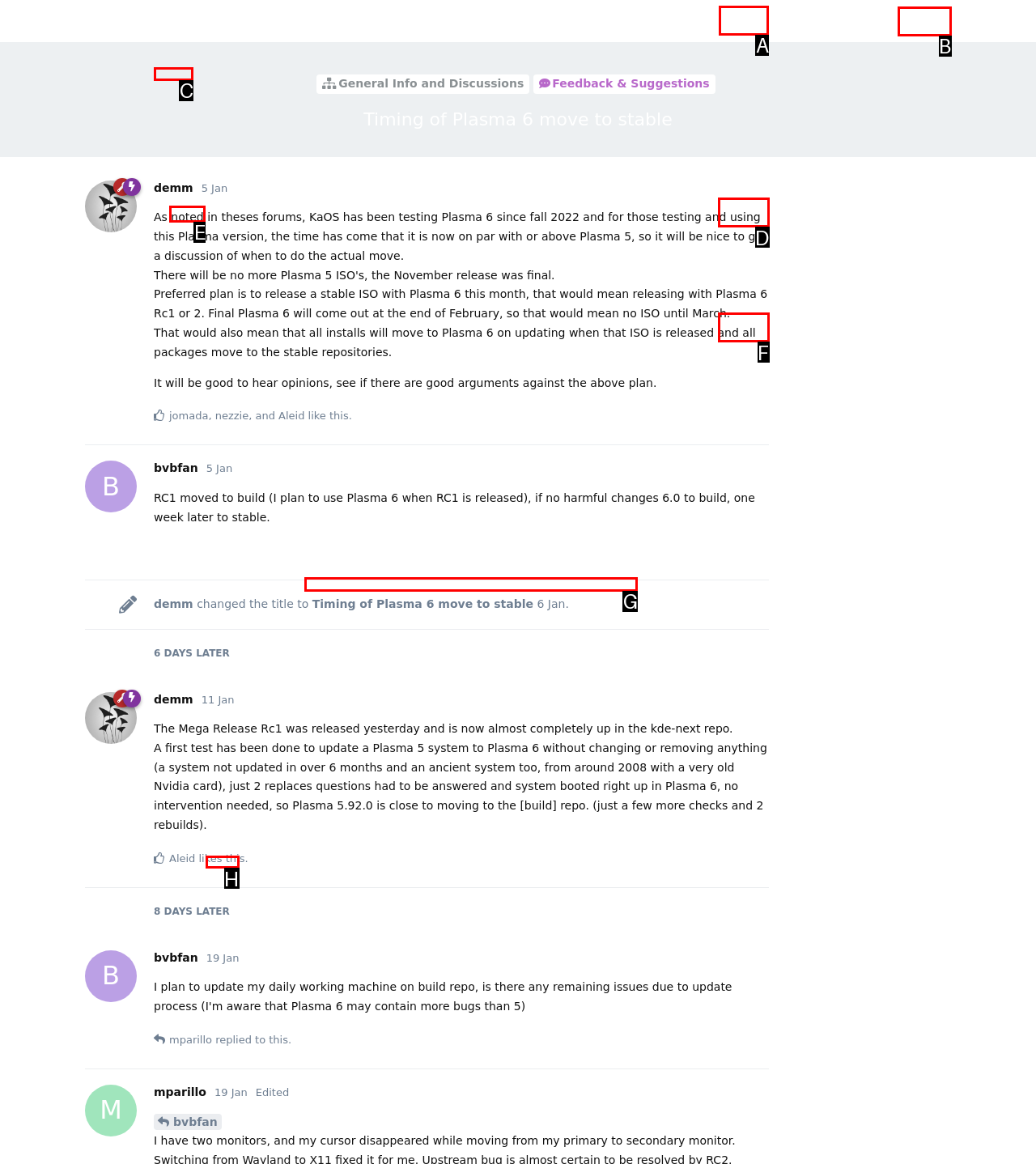Determine which UI element I need to click to achieve the following task: Reply to the post Provide your answer as the letter of the selected option.

A